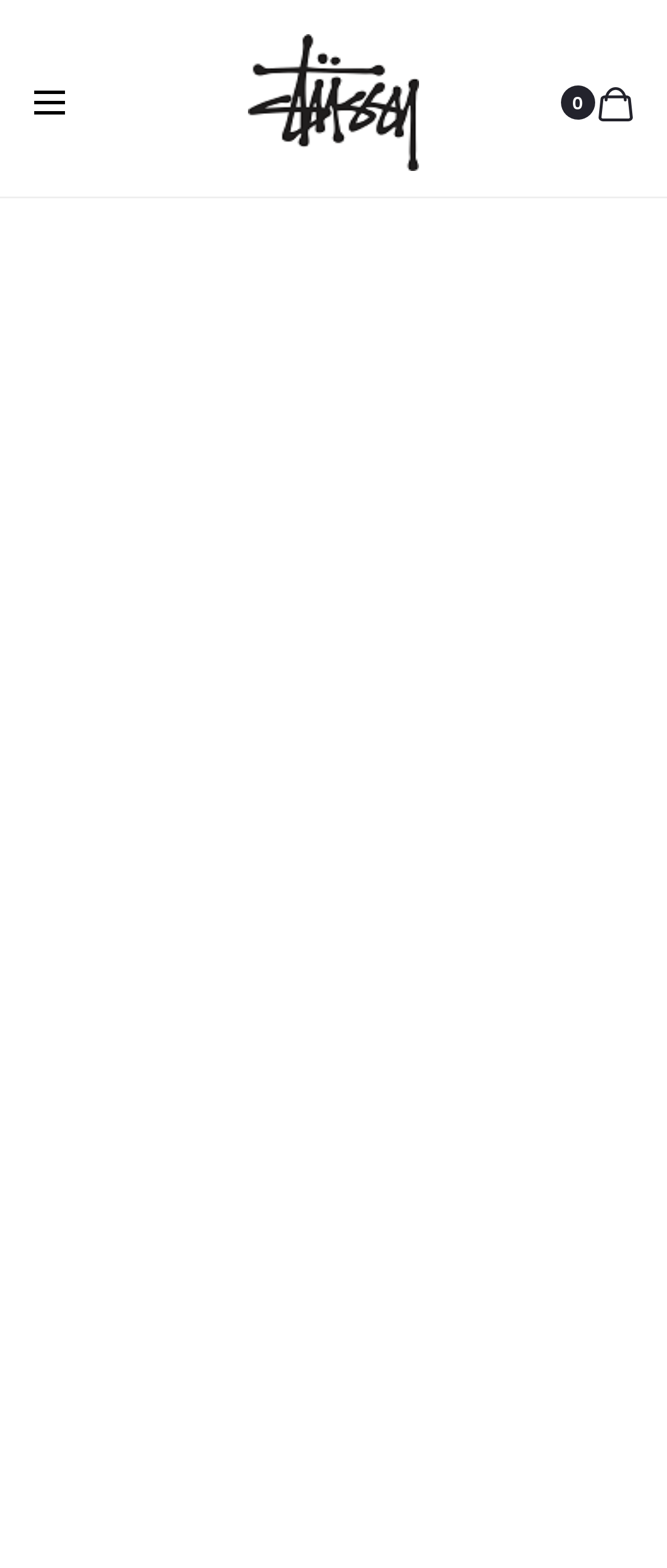Give a concise answer of one word or phrase to the question: 
What is the position of the product navigation?

Top-right